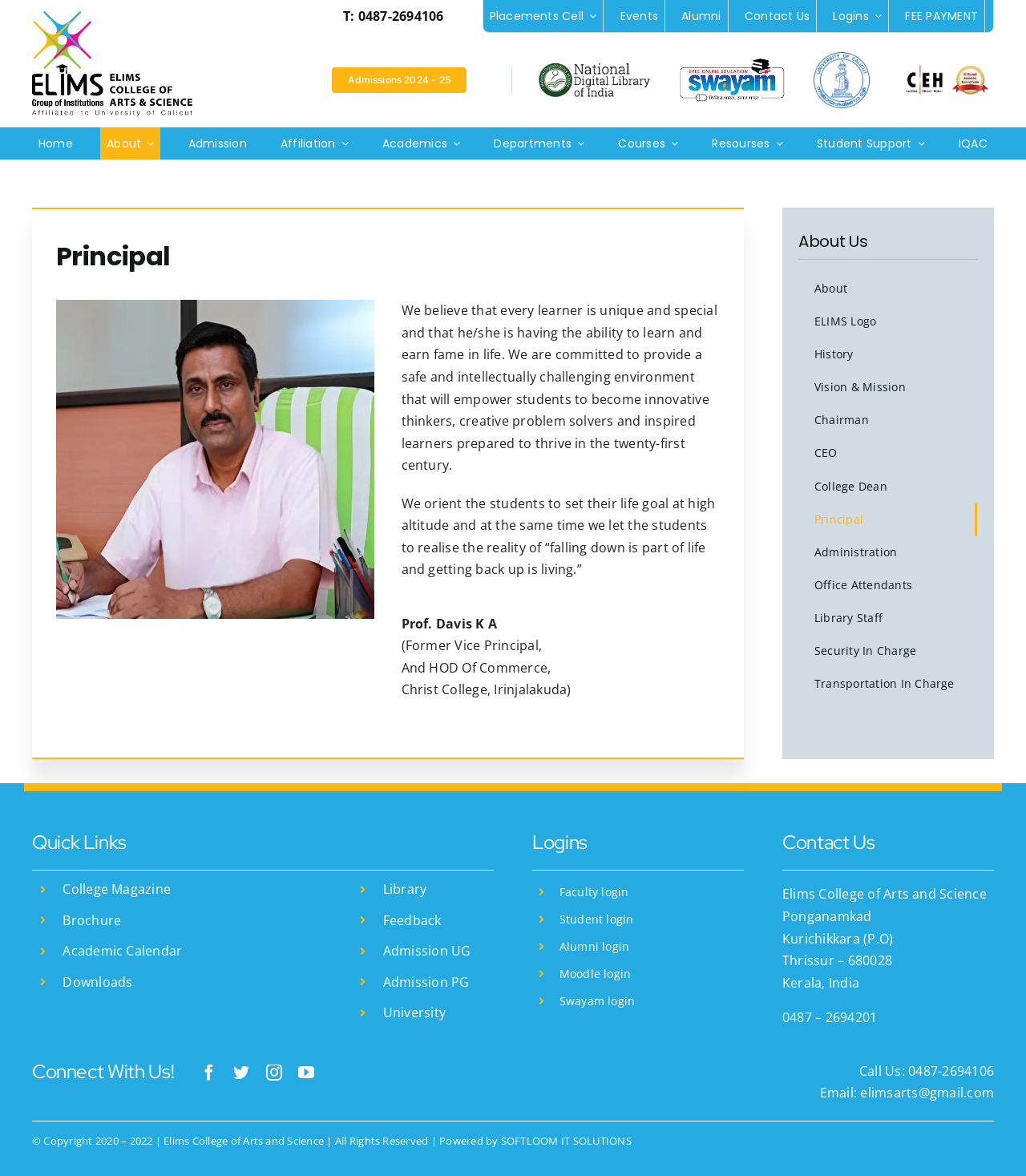What is the name of the college?
Examine the image and provide an in-depth answer to the question.

I found the name of the college by looking at the top-left corner of the webpage, where it says 'Elims College of Arts and Science. Logo'.